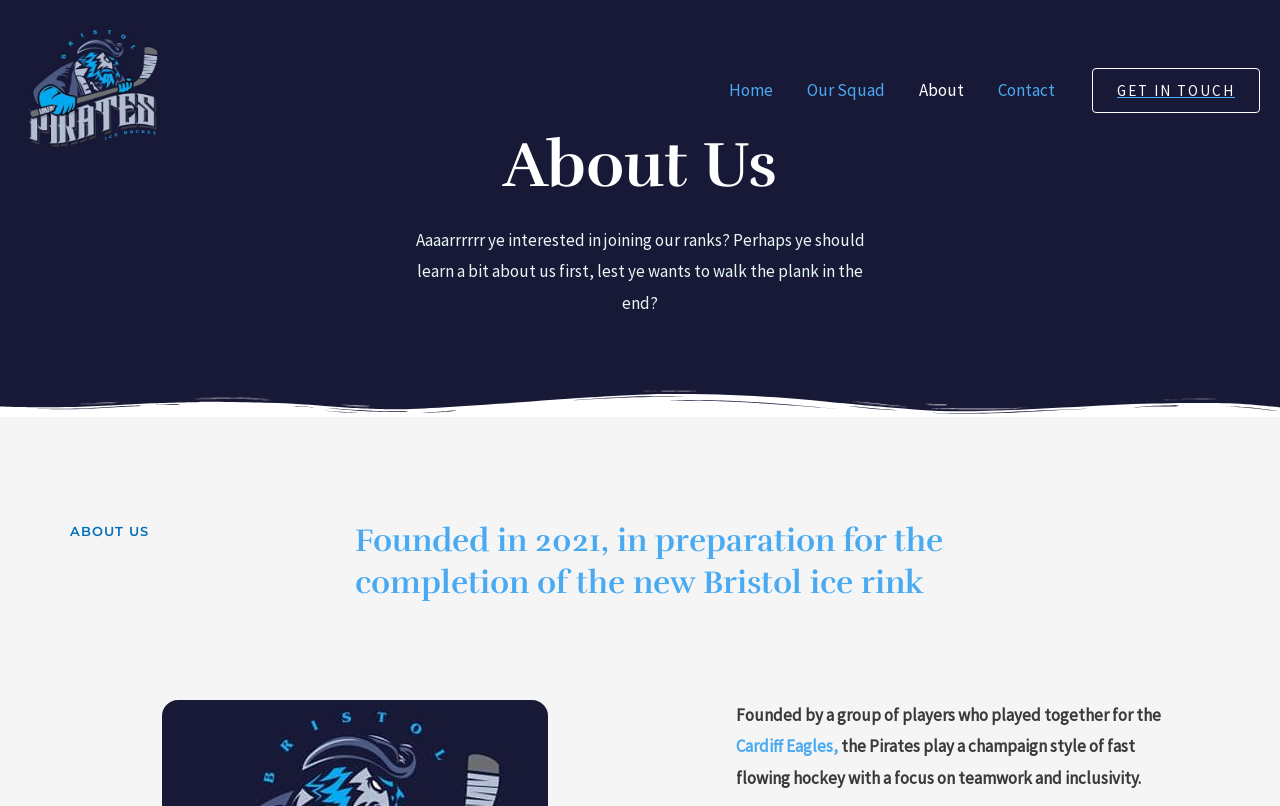What is the text above 'ABOUT US'?
Please provide a single word or phrase in response based on the screenshot.

Aaaarrrrrr ye interested